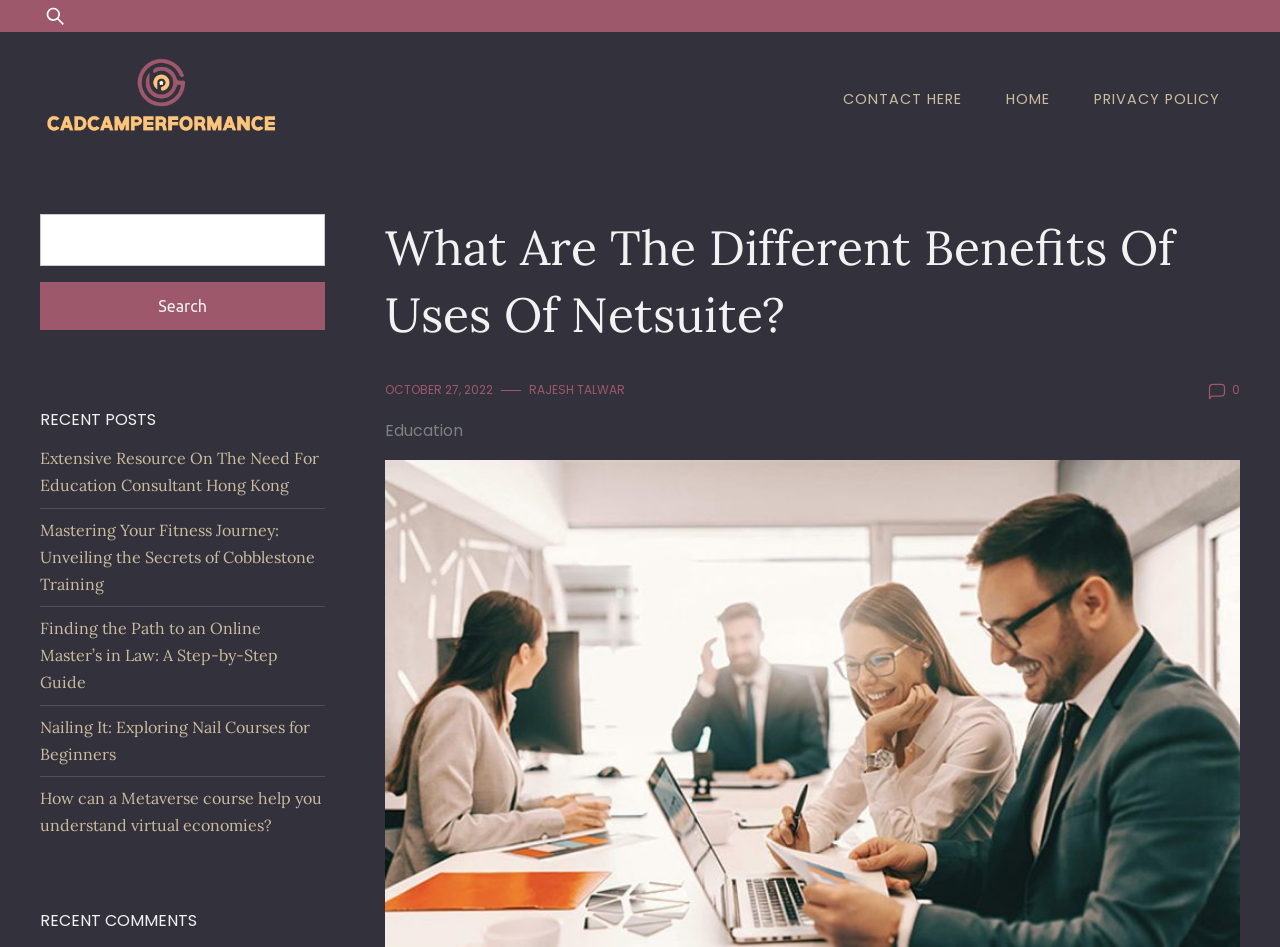Specify the bounding box coordinates of the region I need to click to perform the following instruction: "Contact the website owner". The coordinates must be four float numbers in the range of 0 to 1, i.e., [left, top, right, bottom].

[0.643, 0.083, 0.767, 0.126]